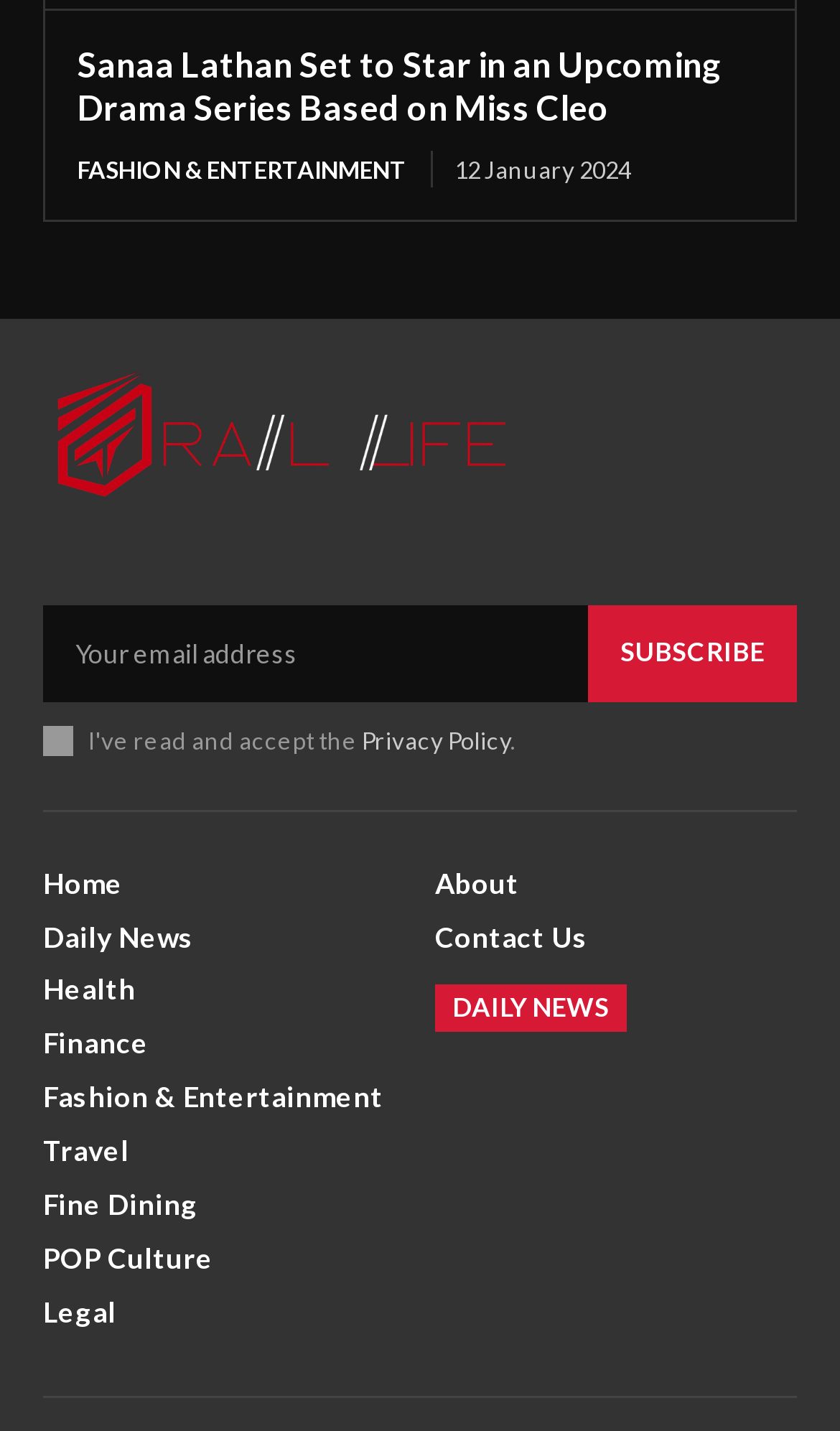Specify the bounding box coordinates of the area to click in order to execute this command: 'go to the home page'. The coordinates should consist of four float numbers ranging from 0 to 1, and should be formatted as [left, top, right, bottom].

[0.051, 0.605, 0.482, 0.63]